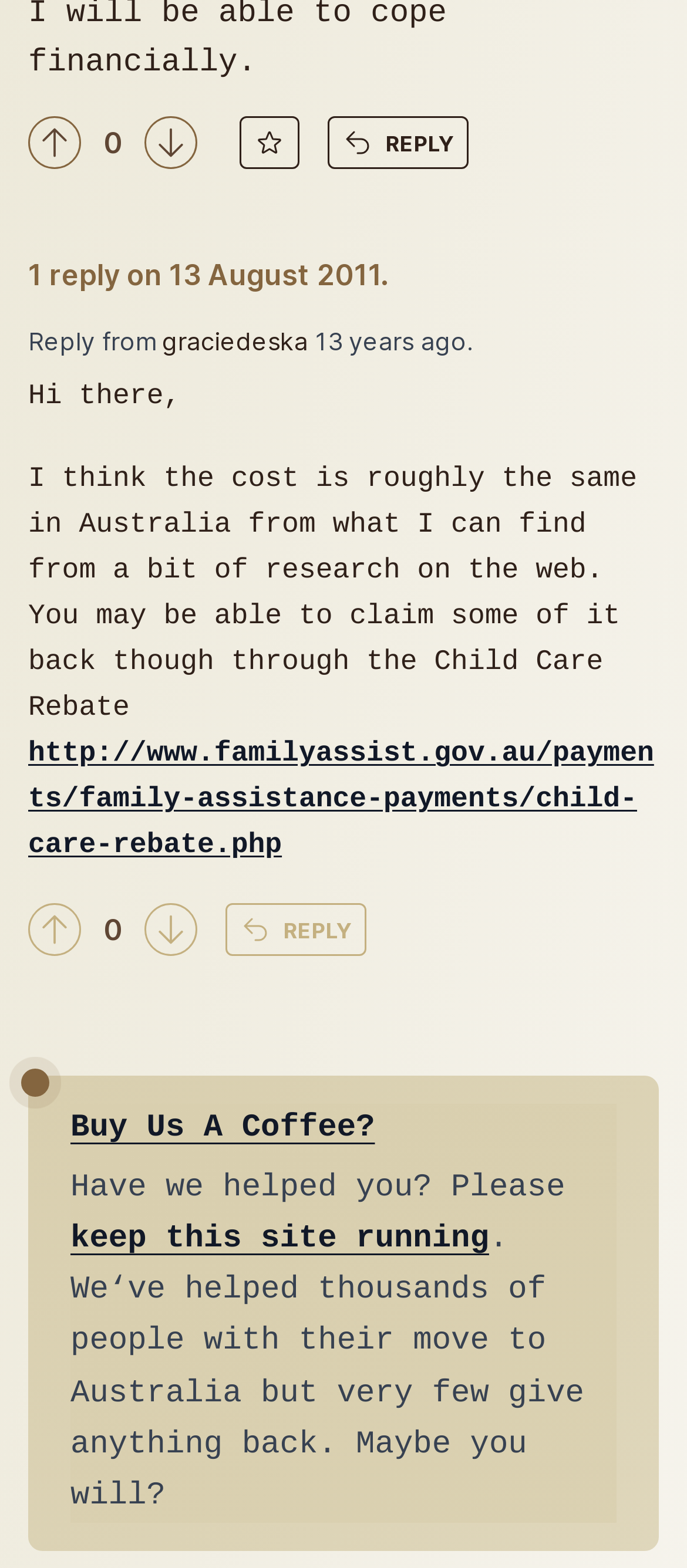Please provide a one-word or short phrase answer to the question:
What is the date mentioned in the webpage?

13 August 2011